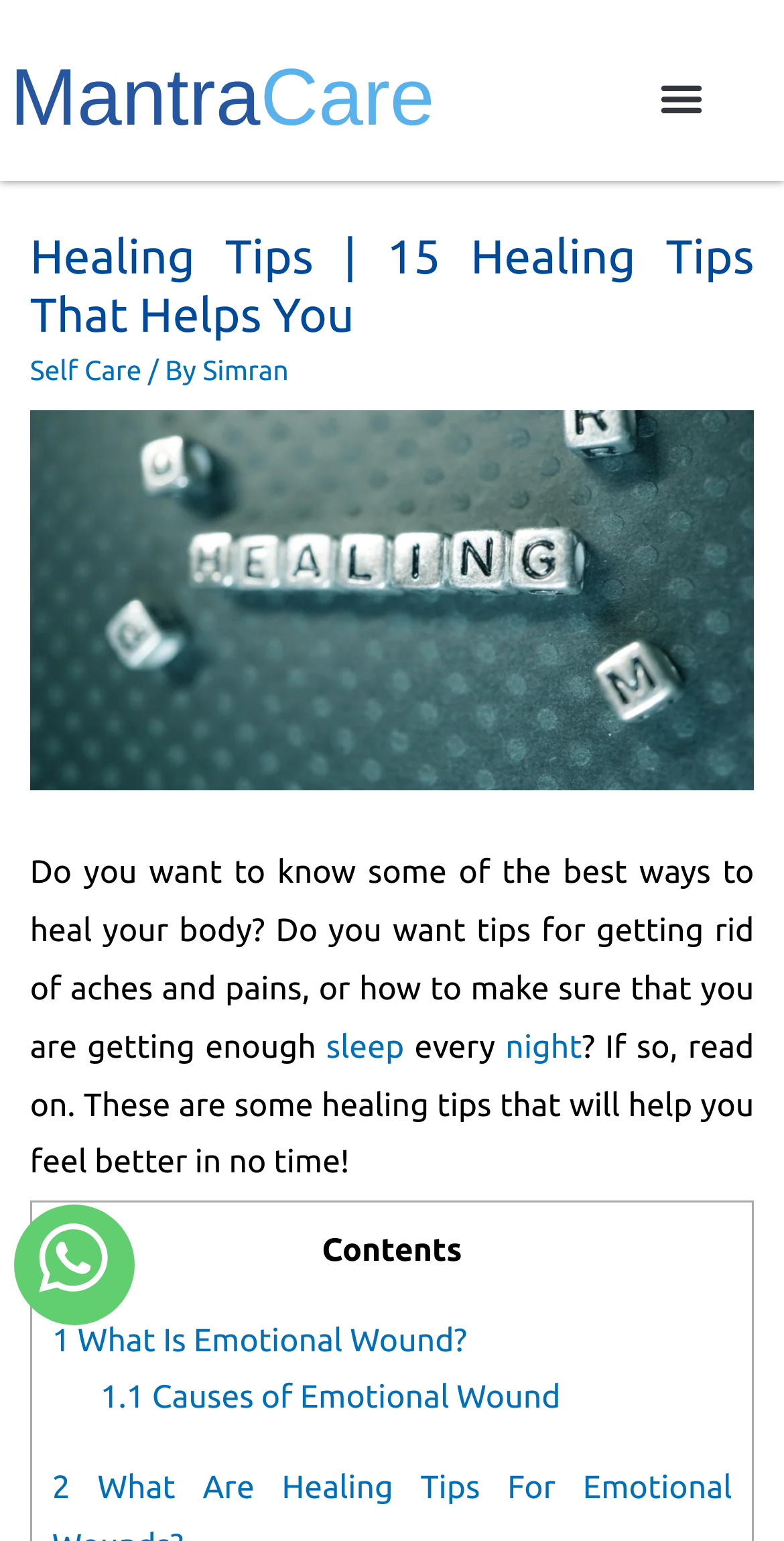What is the purpose of the button in the top right corner?
Answer the question with a single word or phrase by looking at the picture.

Menu Toggle